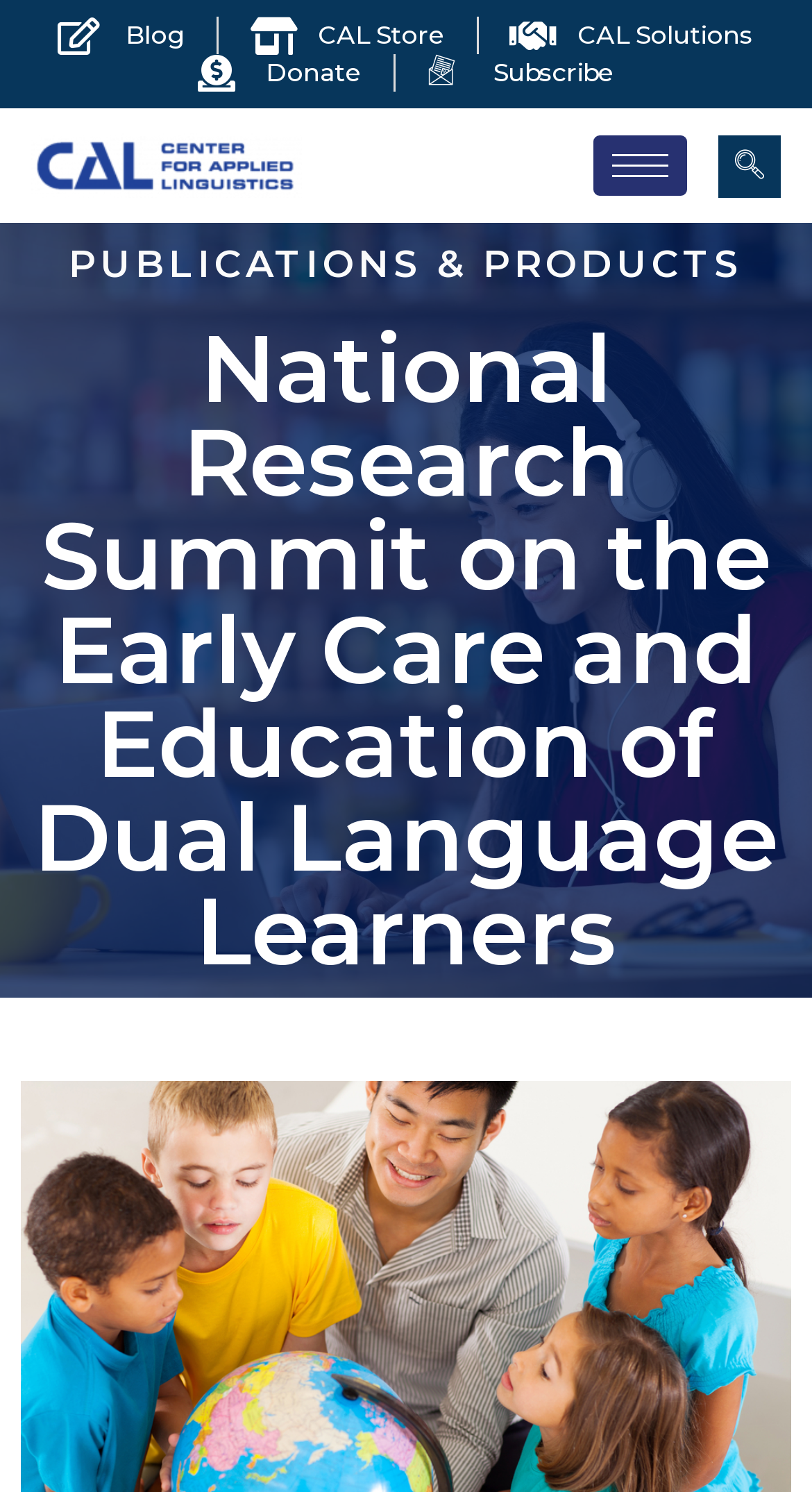Locate the bounding box coordinates of the area you need to click to fulfill this instruction: 'Search for publications and products'. The coordinates must be in the form of four float numbers ranging from 0 to 1: [left, top, right, bottom].

[0.885, 0.09, 0.962, 0.132]